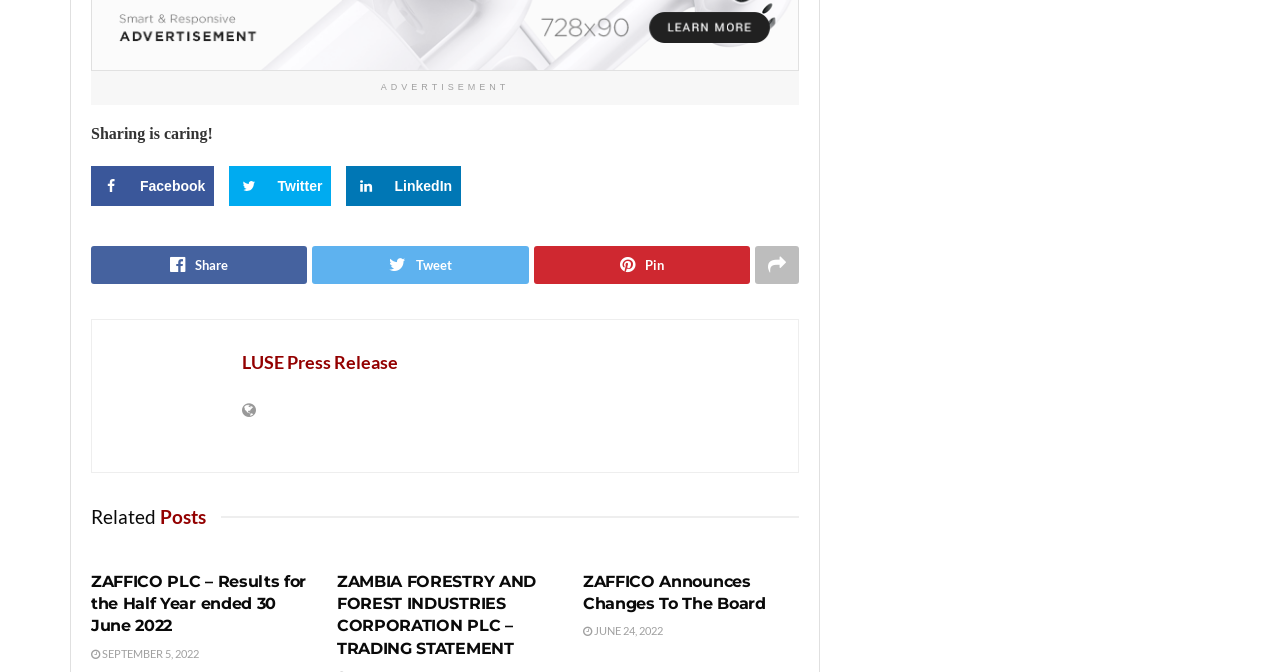What is the title of the press release?
Give a detailed explanation using the information visible in the image.

I found the title of the press release by looking at the heading element with the text 'LUSE Press Release' which is located at coordinates [0.189, 0.521, 0.608, 0.558].